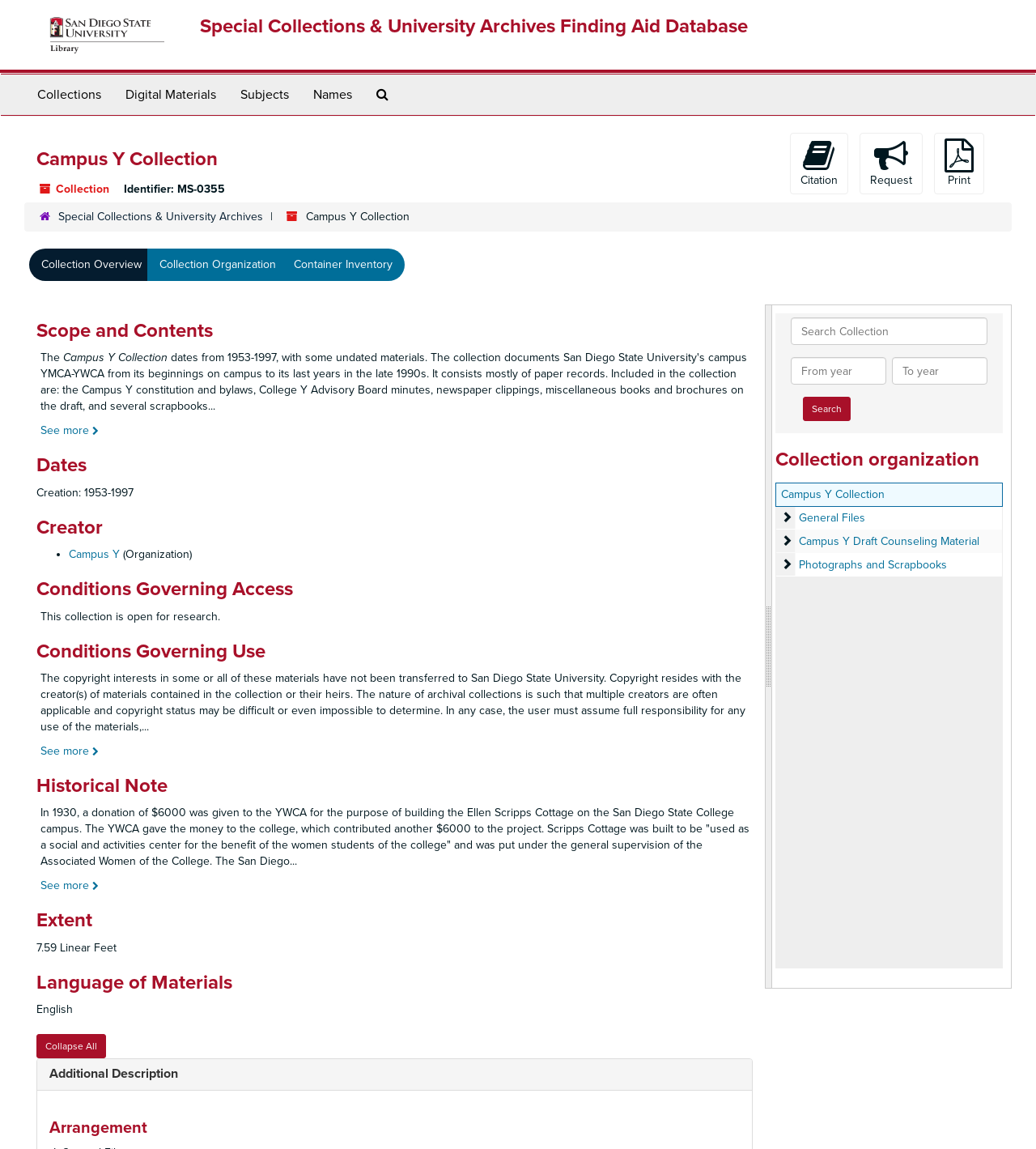What is the creation date of the collection?
Utilize the information in the image to give a detailed answer to the question.

The creation date of the collection can be found in the section 'Dates' where it is stated as 'Creation: 1953-1997'.